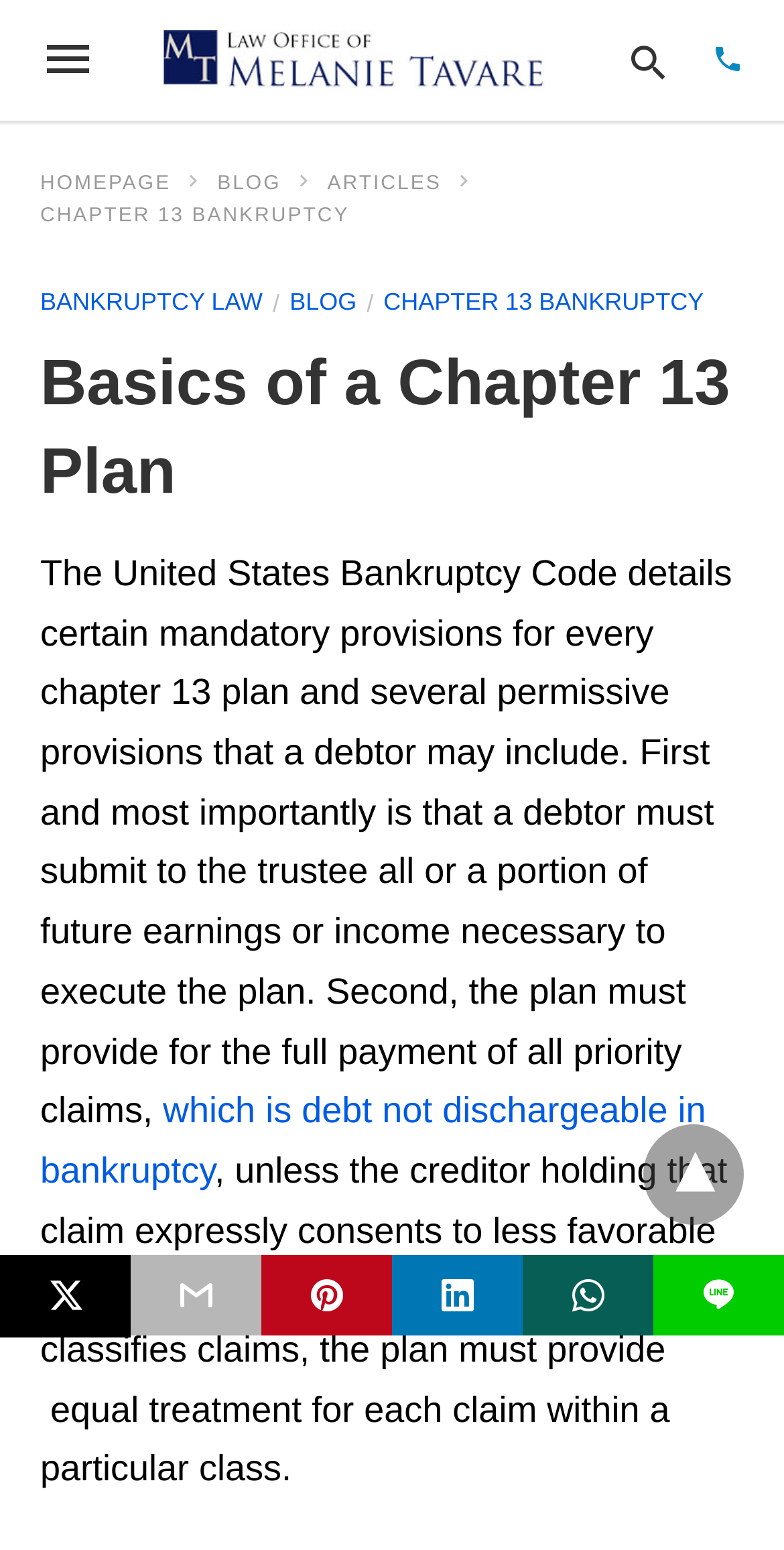Please mark the bounding box coordinates of the area that should be clicked to carry out the instruction: "read about chapter 13 bankruptcy".

[0.051, 0.132, 0.446, 0.147]